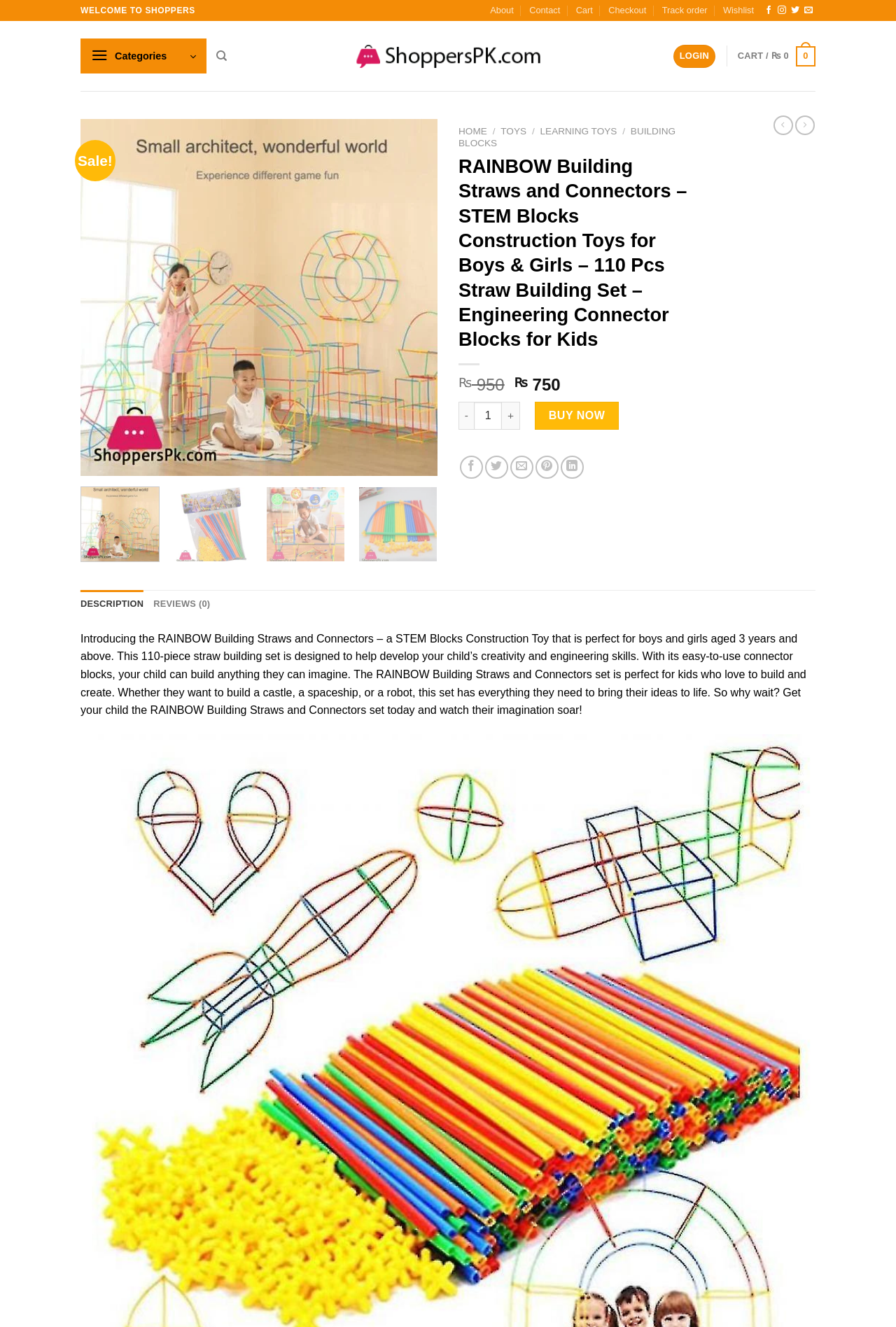Find the UI element described as: "Contact" and predict its bounding box coordinates. Ensure the coordinates are four float numbers between 0 and 1, [left, top, right, bottom].

[0.591, 0.0, 0.625, 0.016]